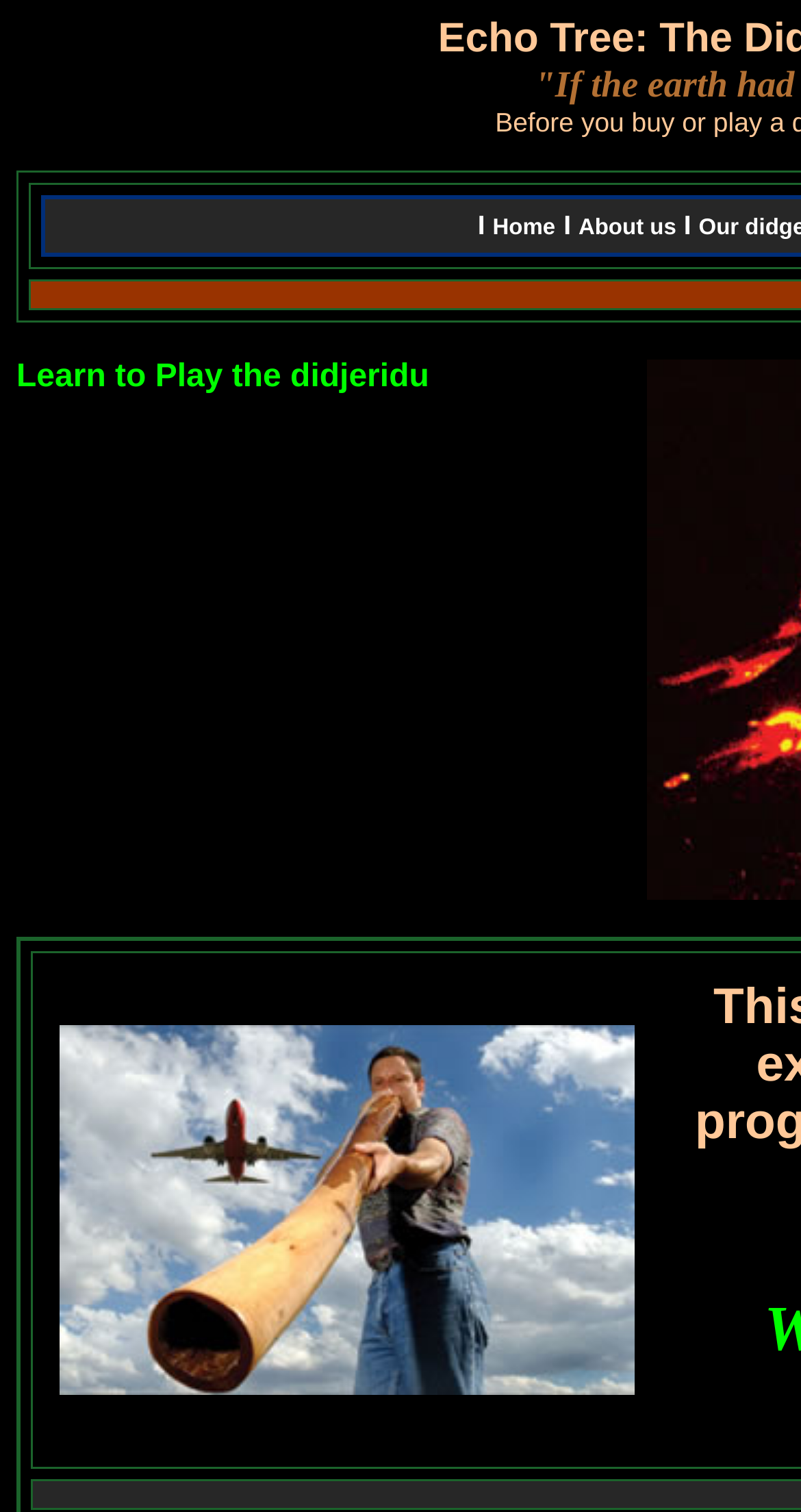Please determine the bounding box coordinates for the UI element described as: "About us".

[0.722, 0.142, 0.844, 0.158]